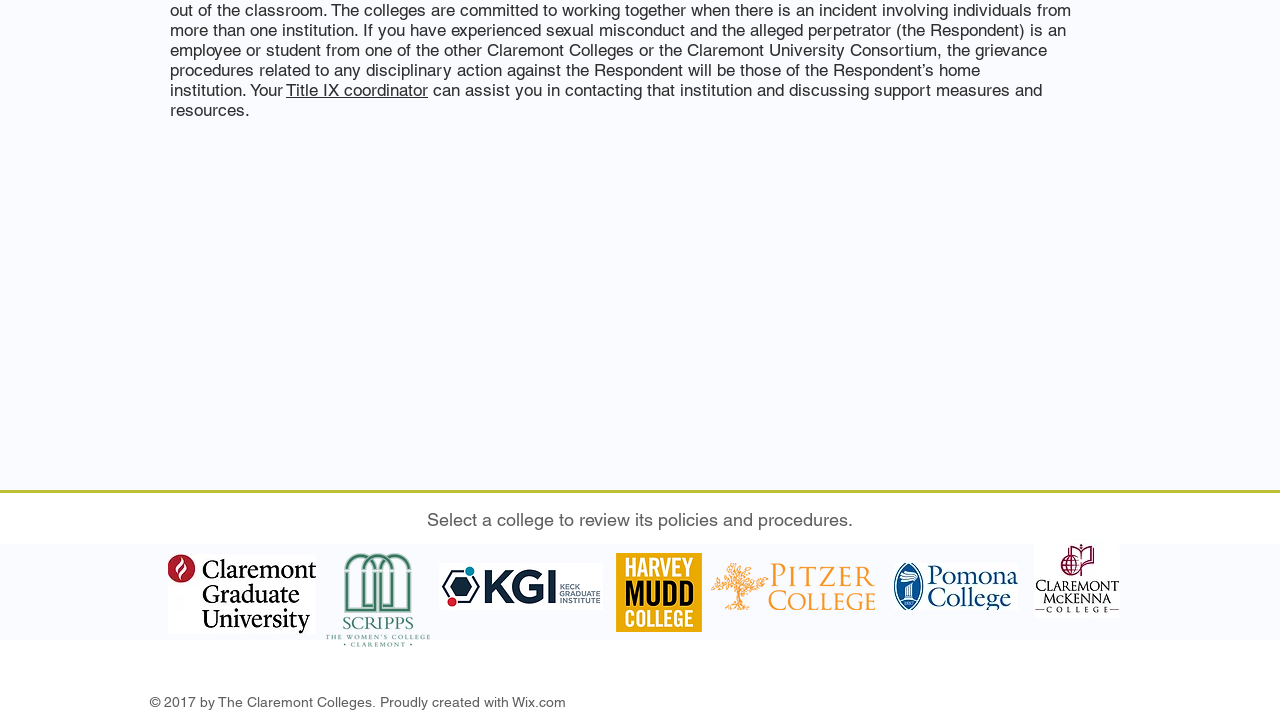Determine the bounding box coordinates of the UI element described by: "Title IX coordinator".

[0.223, 0.112, 0.334, 0.14]